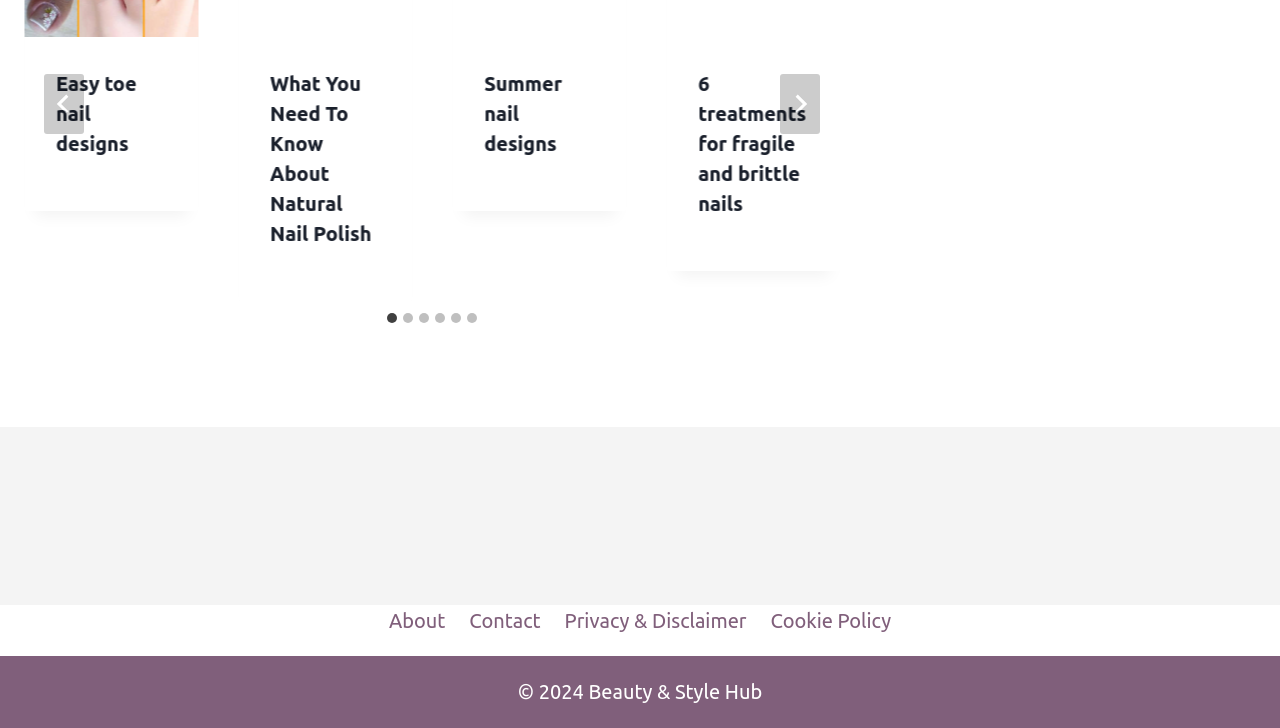Can you find the bounding box coordinates for the element to click on to achieve the instruction: "Select the 'Summer nail designs' slide"?

[0.545, 0.095, 0.631, 0.301]